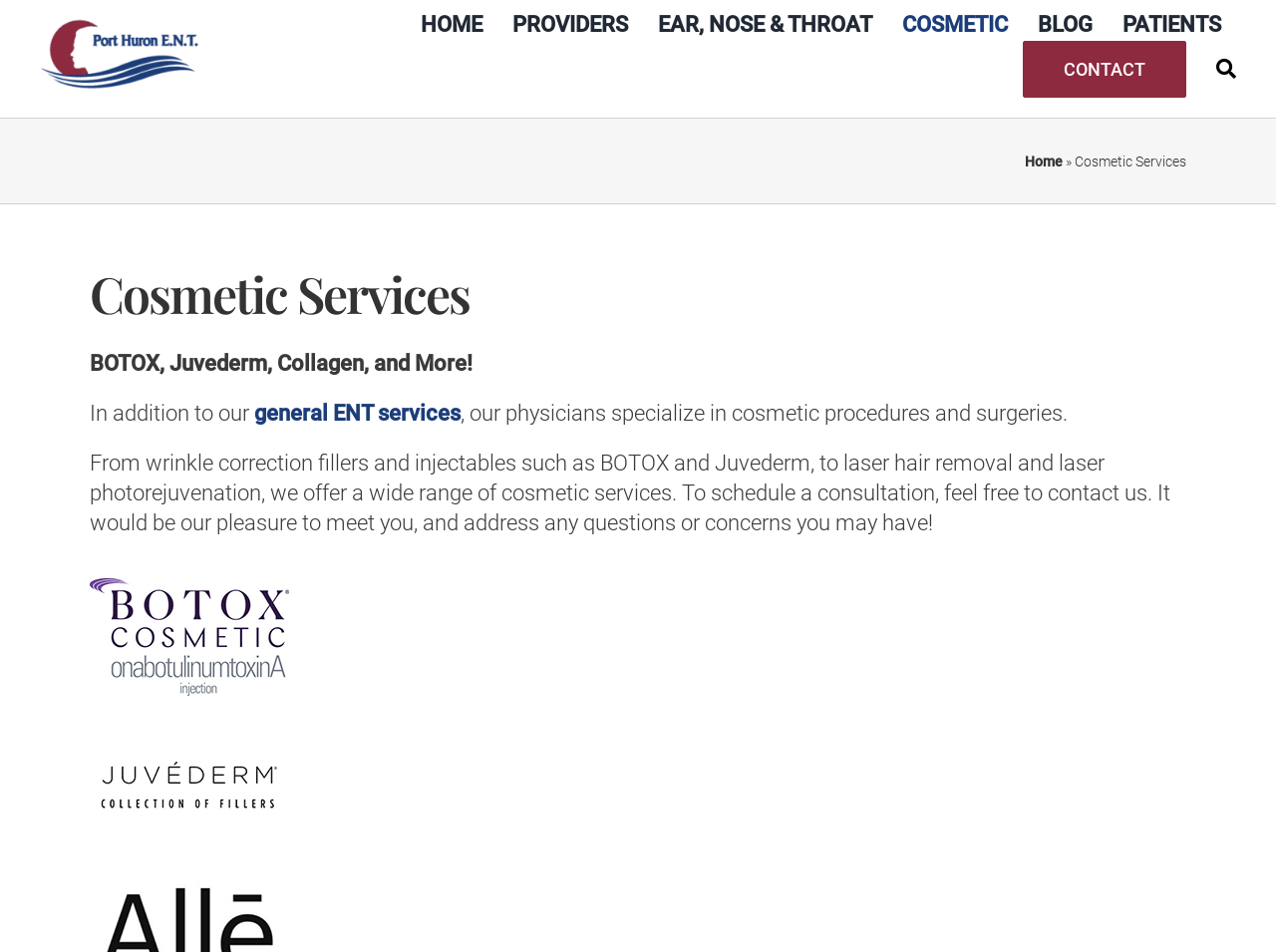Please identify the bounding box coordinates of the element I should click to complete this instruction: 'Click the COSMETIC link'. The coordinates should be given as four float numbers between 0 and 1, like this: [left, top, right, bottom].

[0.707, 0.01, 0.79, 0.042]